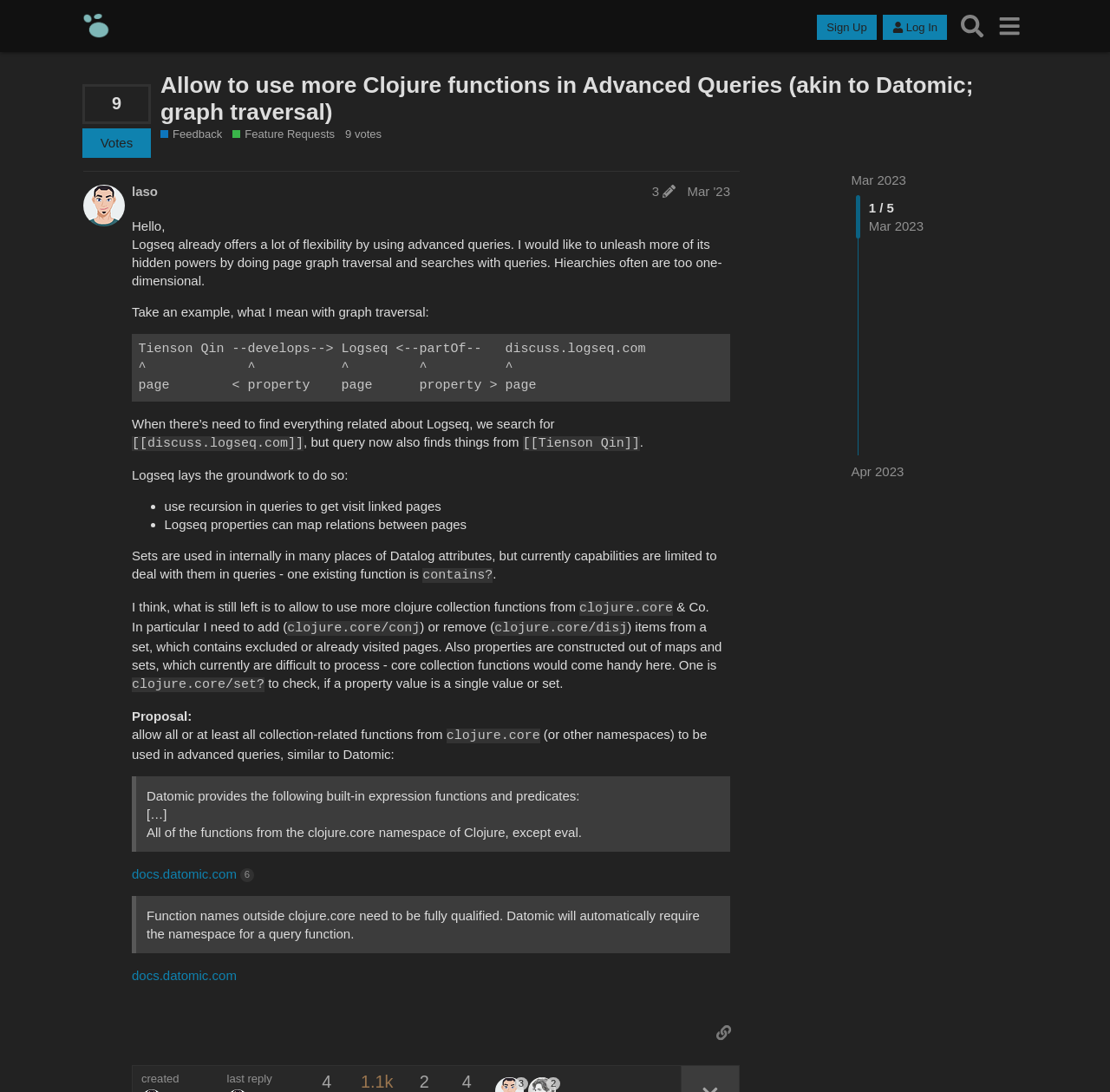Locate the bounding box coordinates of the element you need to click to accomplish the task described by this instruction: "Read the post from 'laso'".

[0.119, 0.167, 0.142, 0.183]